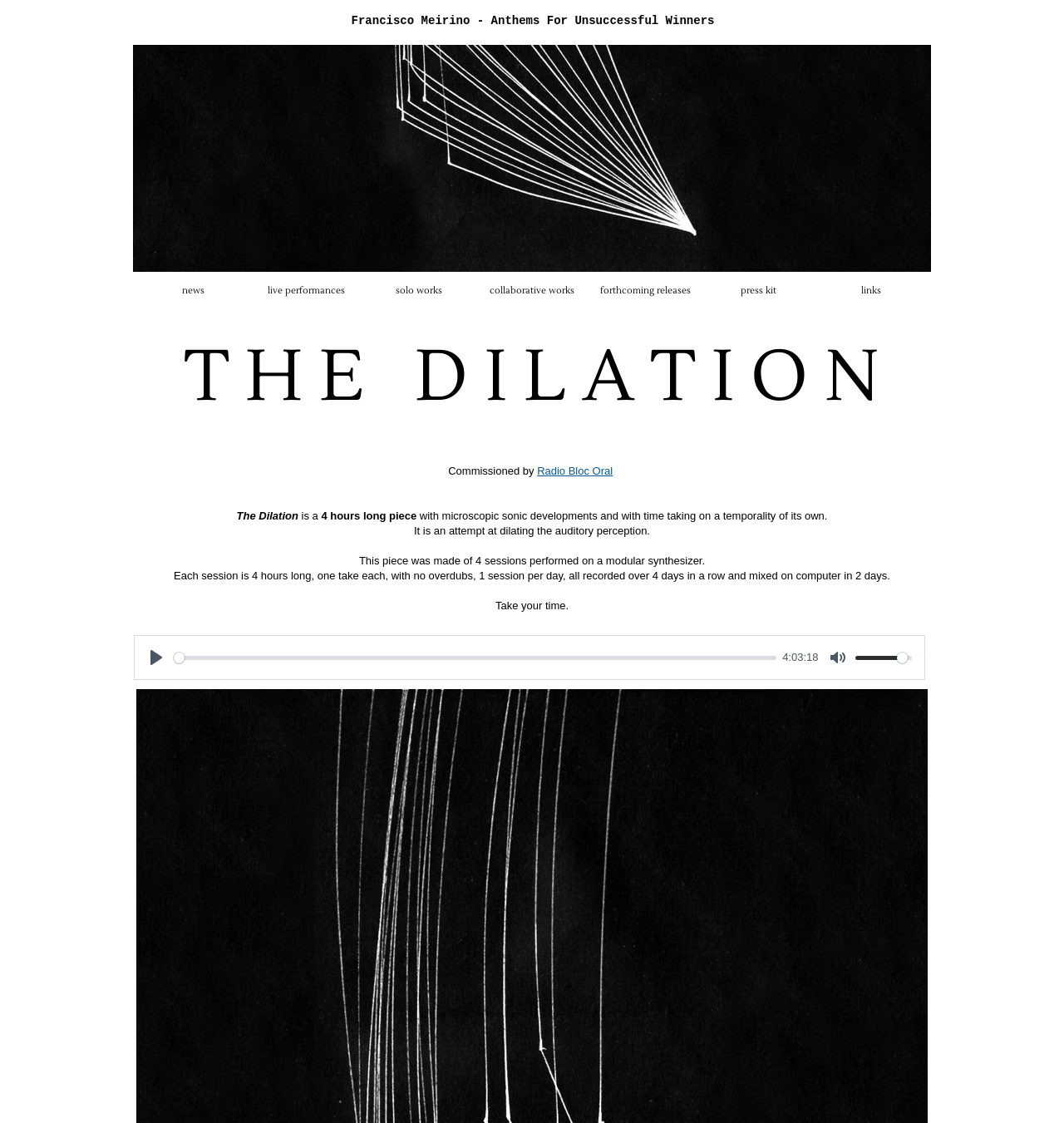Based on what you see in the screenshot, provide a thorough answer to this question: How many days did it take to record the music piece?

It took 4 days to record the music piece, as mentioned in the StaticText element with the text 'Each session is 4 hours long, one take each, with no overdubs, 1 session per day, all recorded over 4 days in a row and mixed on computer in 2 days'.